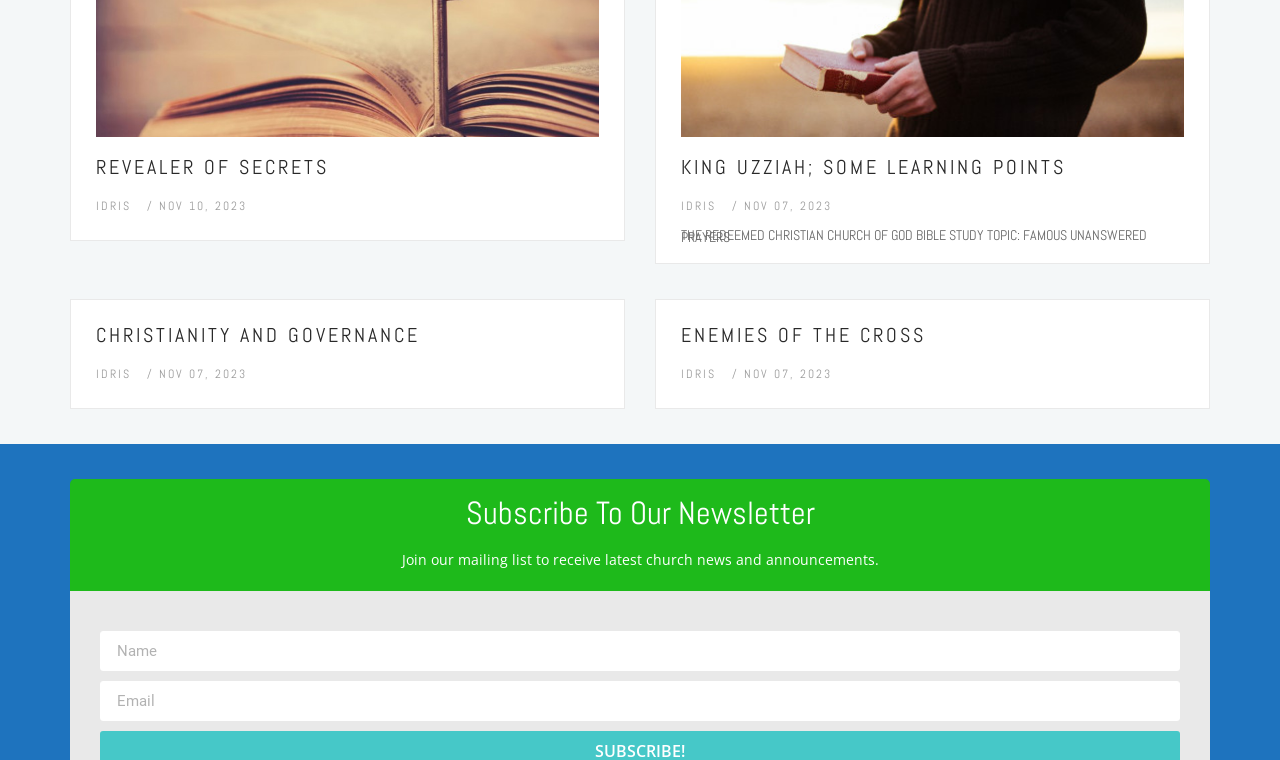Who is the author of the articles?
Please provide a single word or phrase as the answer based on the screenshot.

IDRIS